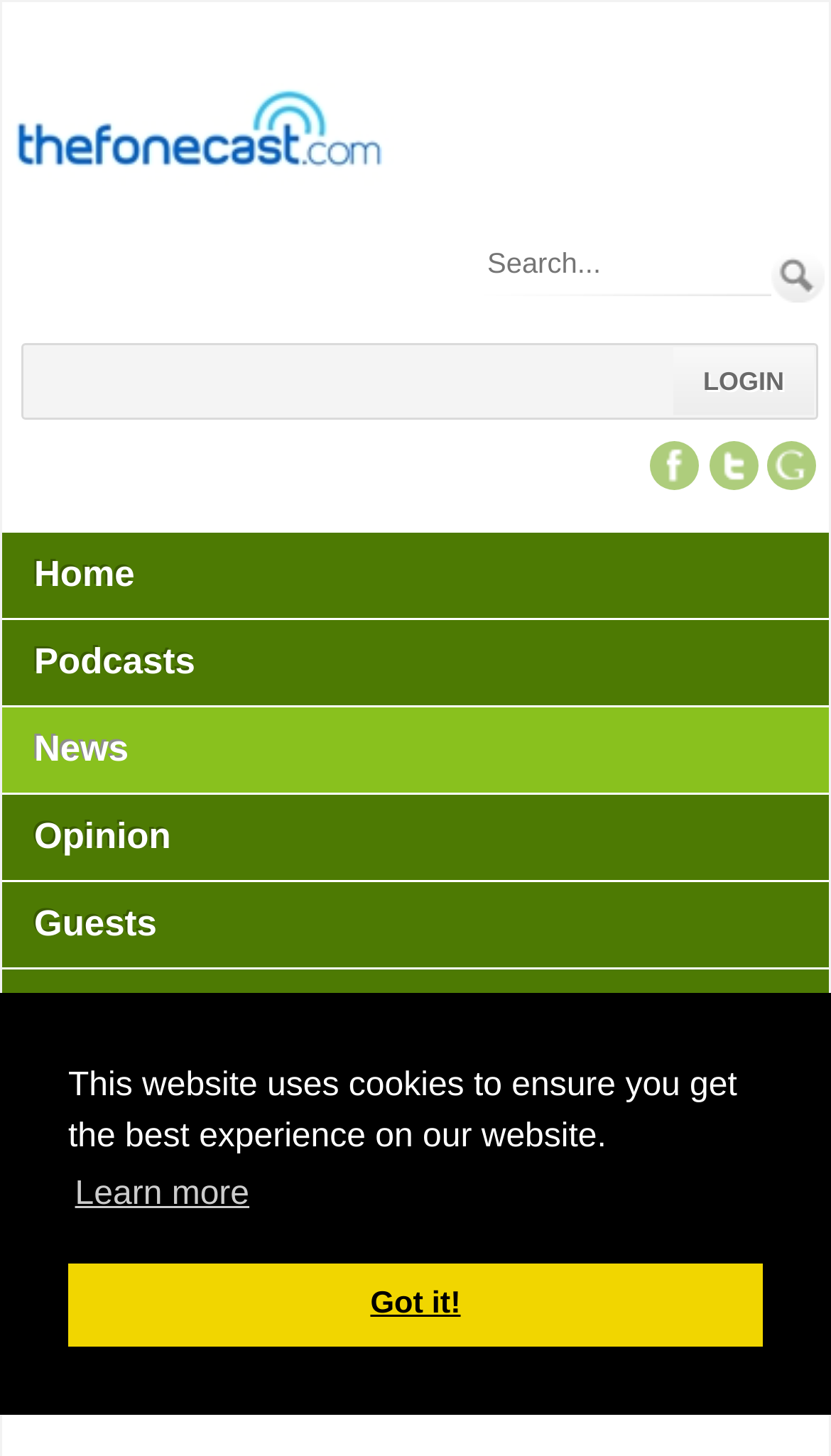How many main navigation links are there?
Use the image to answer the question with a single word or phrase.

7